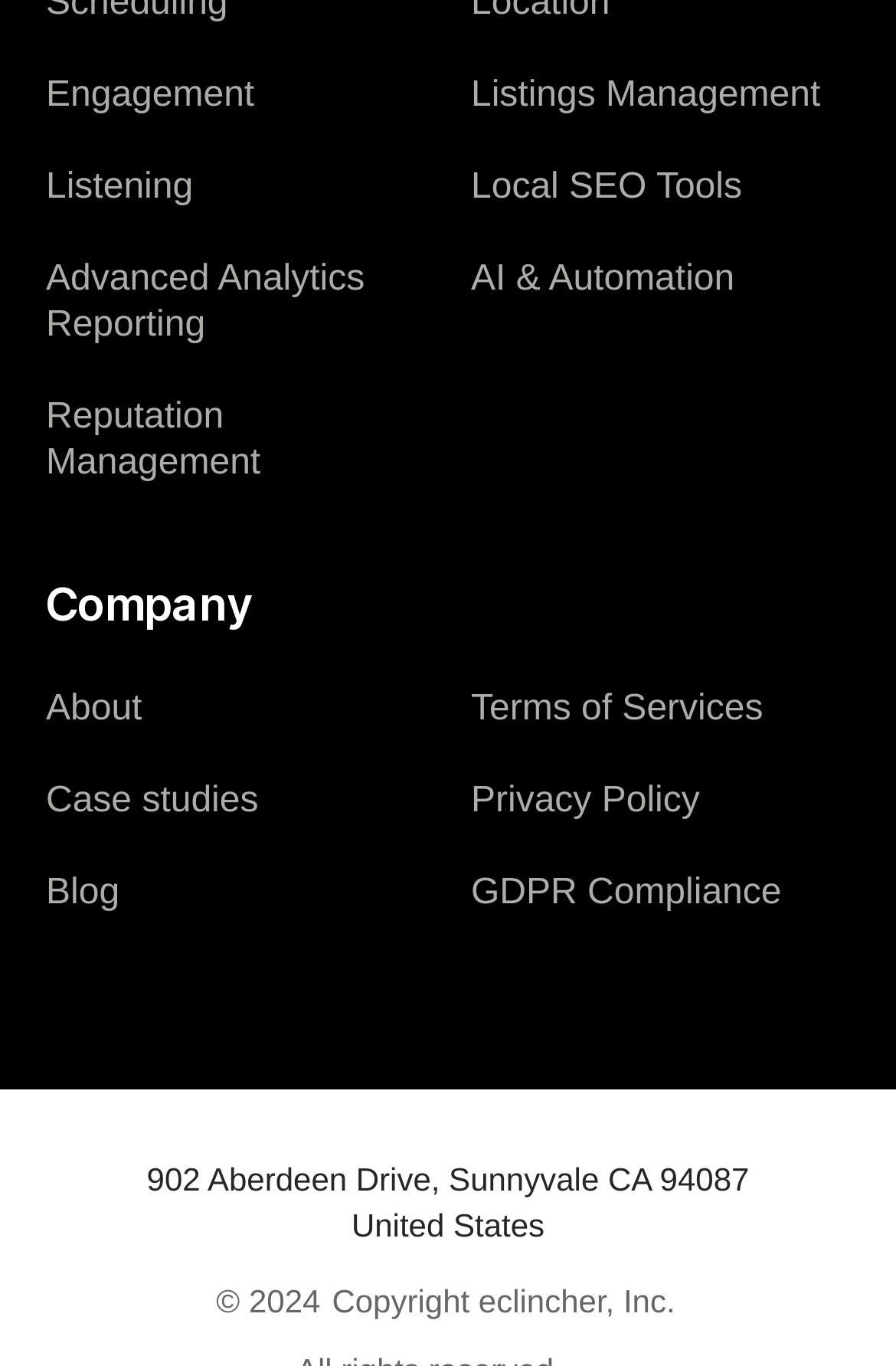Locate the bounding box coordinates of the area where you should click to accomplish the instruction: "Check the Terms of Services".

[0.526, 0.486, 0.949, 0.554]